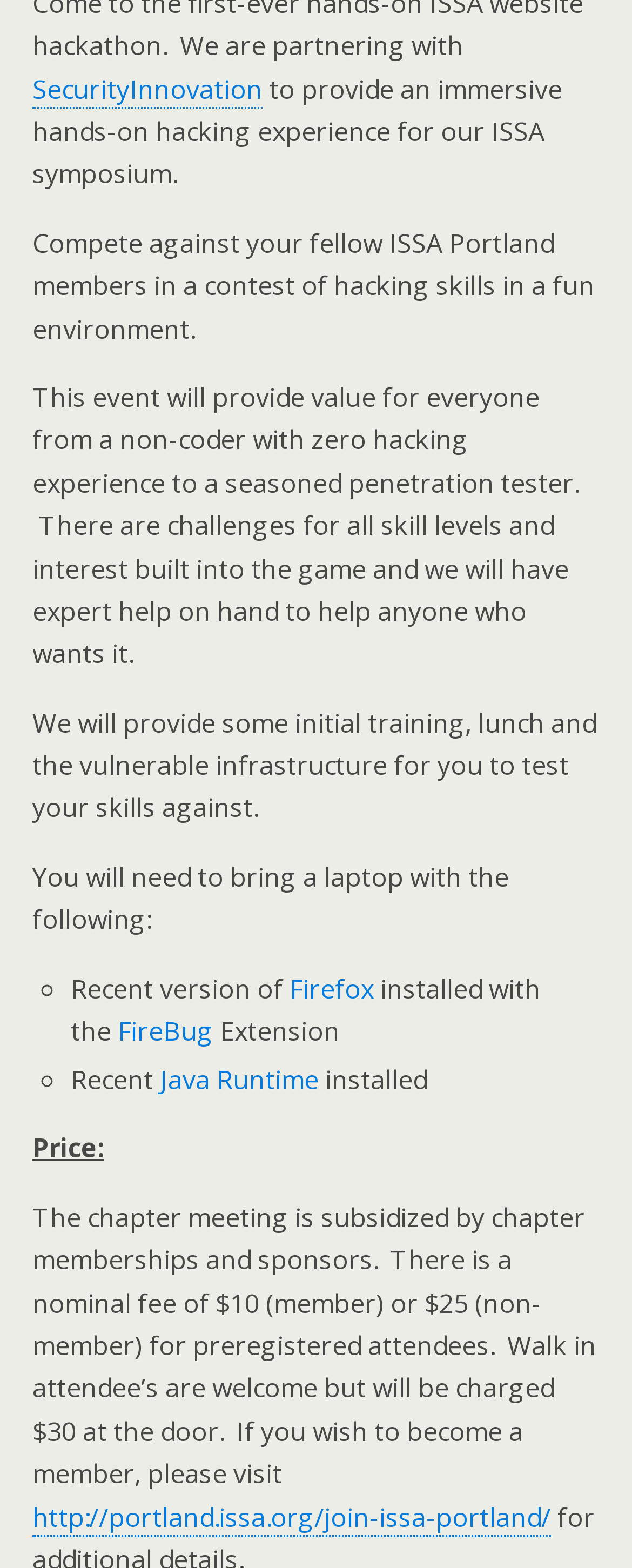Determine the bounding box coordinates of the UI element described by: "SecurityInnovation".

[0.051, 0.045, 0.415, 0.069]